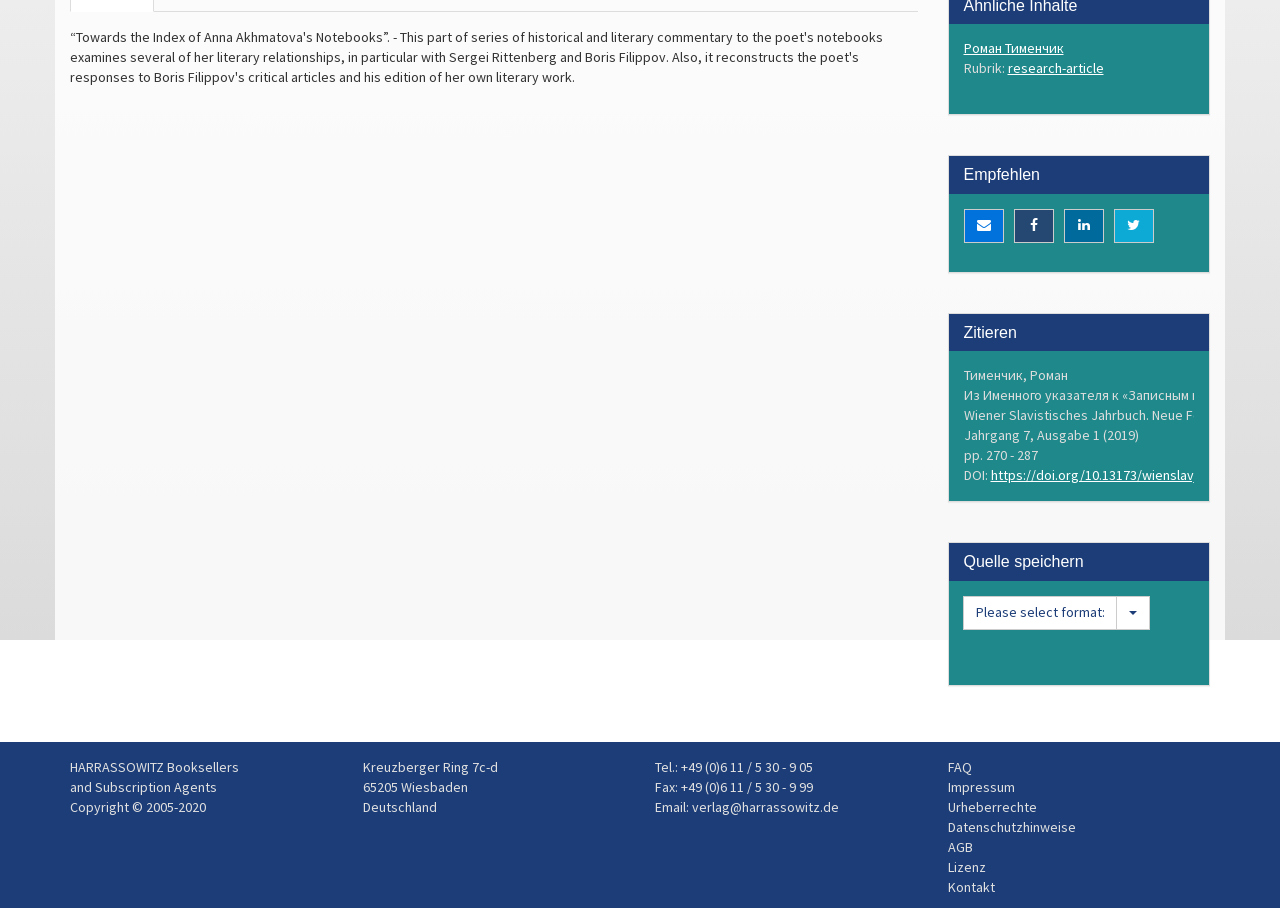Provide the bounding box coordinates of the HTML element described by the text: "FAQ".

[0.74, 0.834, 0.759, 0.854]